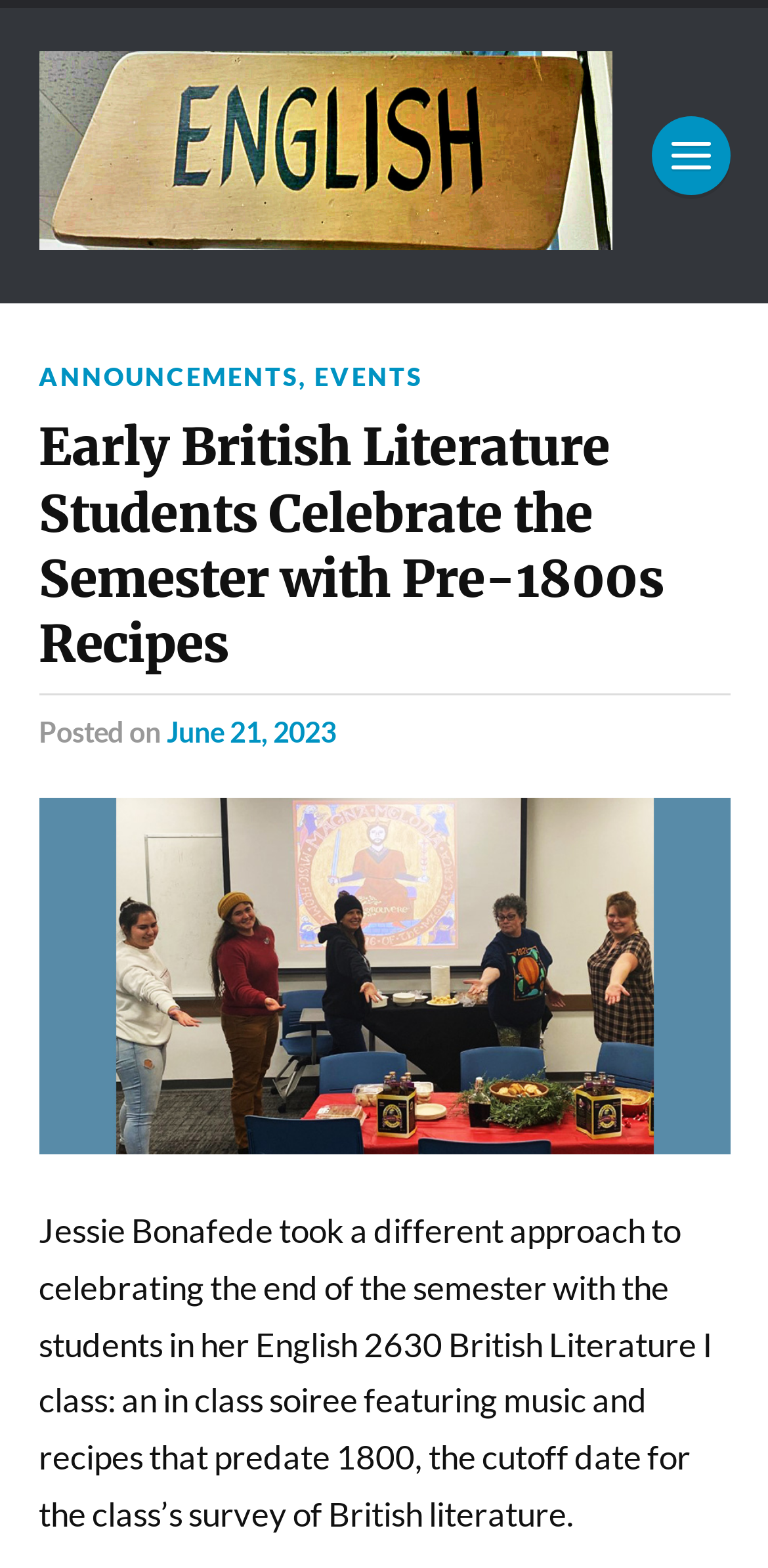Generate the text content of the main headline of the webpage.

Early British Literature Students Celebrate the Semester with Pre-1800s Recipes